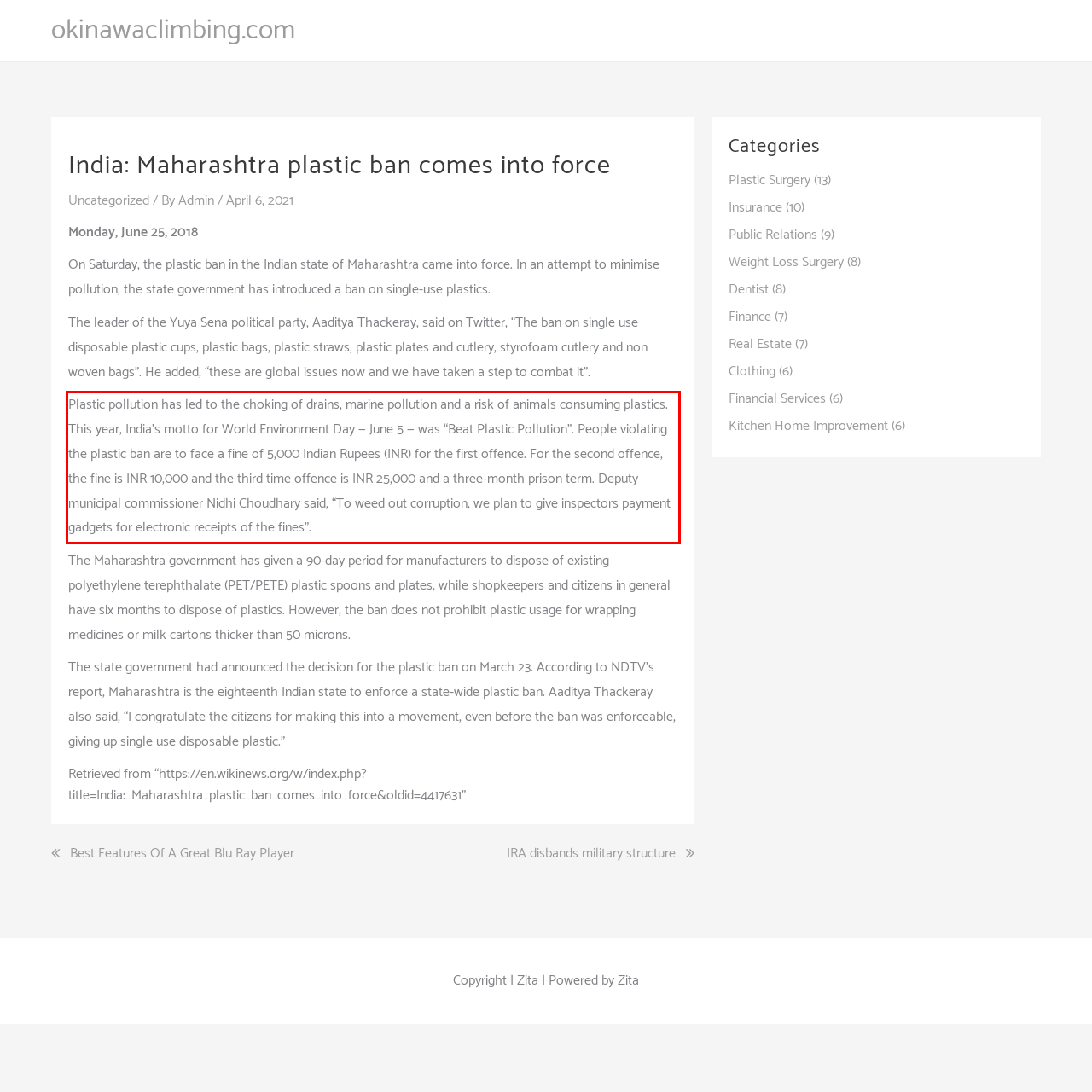Using the provided webpage screenshot, recognize the text content in the area marked by the red bounding box.

Plastic pollution has led to the choking of drains, marine pollution and a risk of animals consuming plastics. This year, India’s motto for World Environment Day — June 5 — was “Beat Plastic Pollution”. People violating the plastic ban are to face a fine of 5,000 Indian Rupees (INR) for the first offence. For the second offence, the fine is INR 10,000 and the third time offence is INR 25,000 and a three-month prison term. Deputy municipal commissioner Nidhi Choudhary said, “To weed out corruption, we plan to give inspectors payment gadgets for electronic receipts of the fines”.